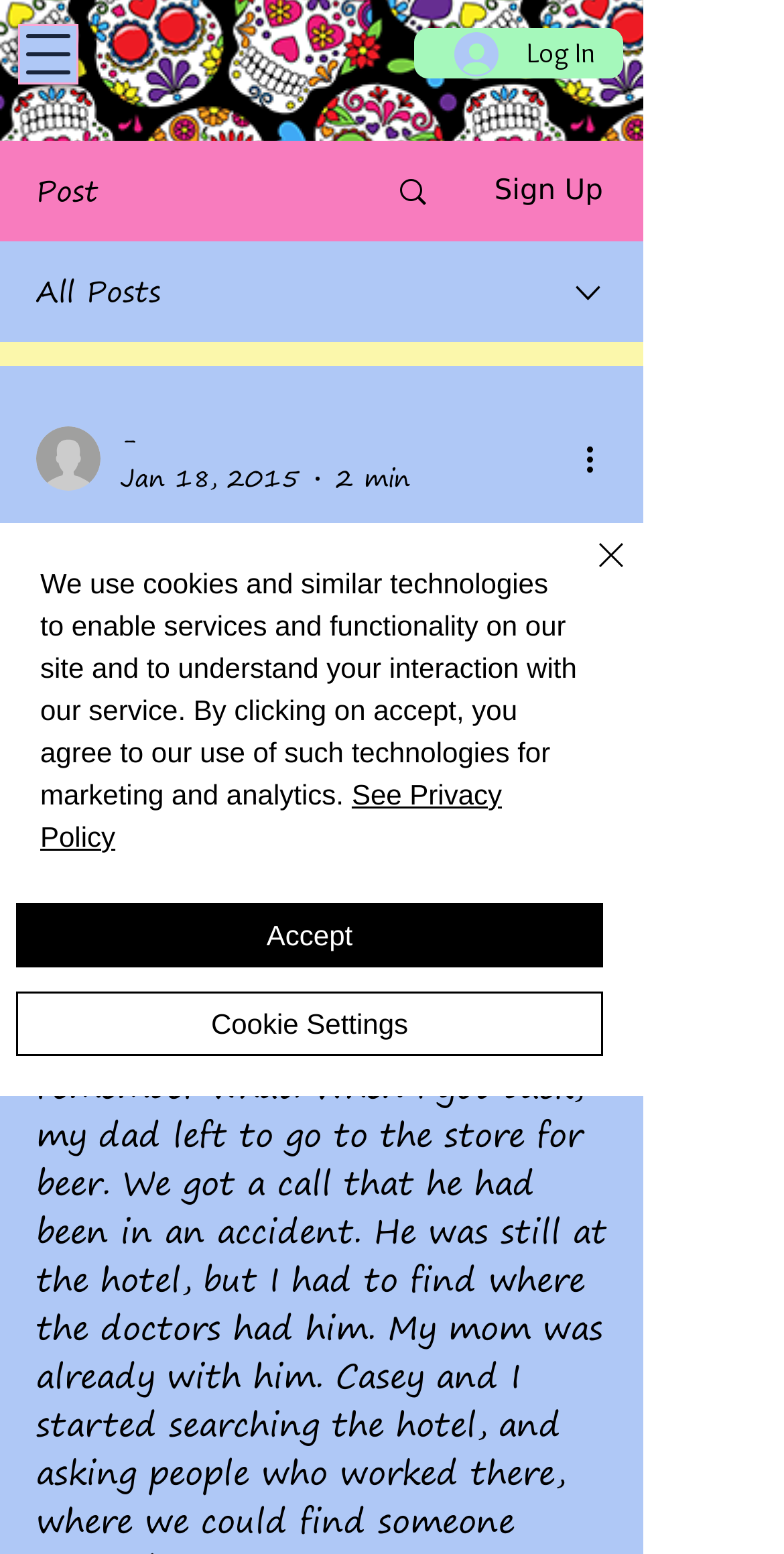Identify the bounding box of the UI element that matches this description: "Cookie Settings".

[0.021, 0.638, 0.769, 0.679]